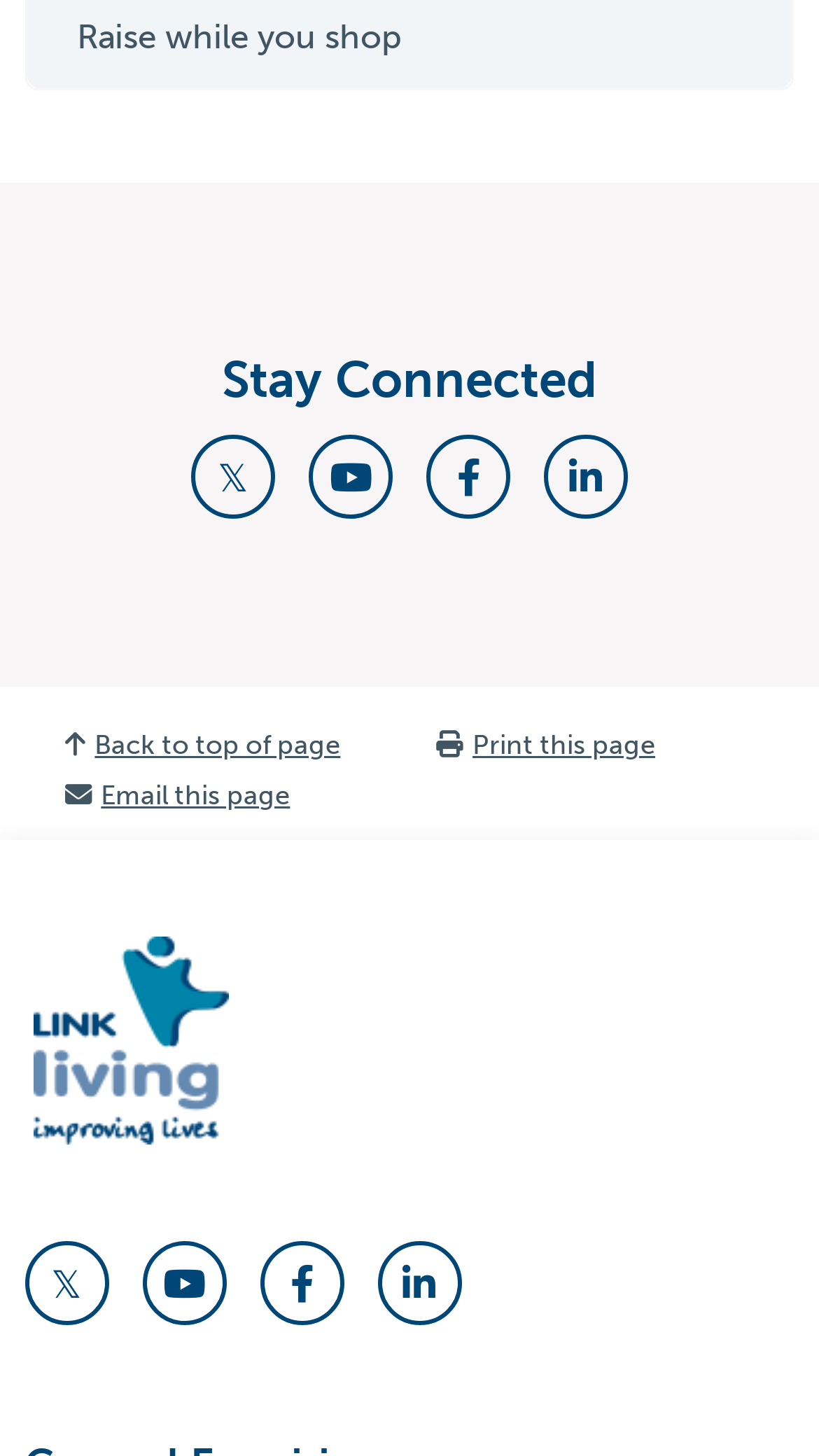Provide a brief response using a word or short phrase to this question:
What is the position of the 'Back to top of page' link?

Left side, middle